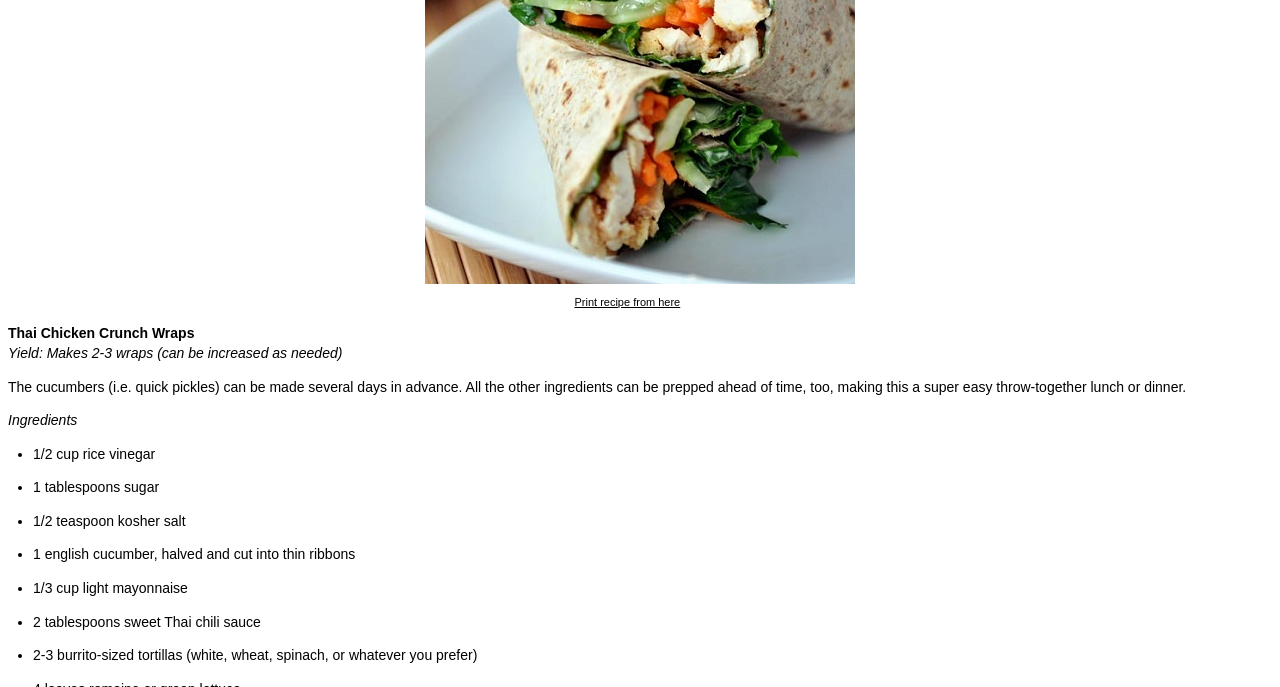Can the cucumbers be made ahead of time?
Make sure to answer the question with a detailed and comprehensive explanation.

According to the recipe, the cucumbers (i.e. quick pickles) can be made several days in advance, as mentioned in a static text element with a bounding box of [0.006, 0.551, 0.927, 0.574].